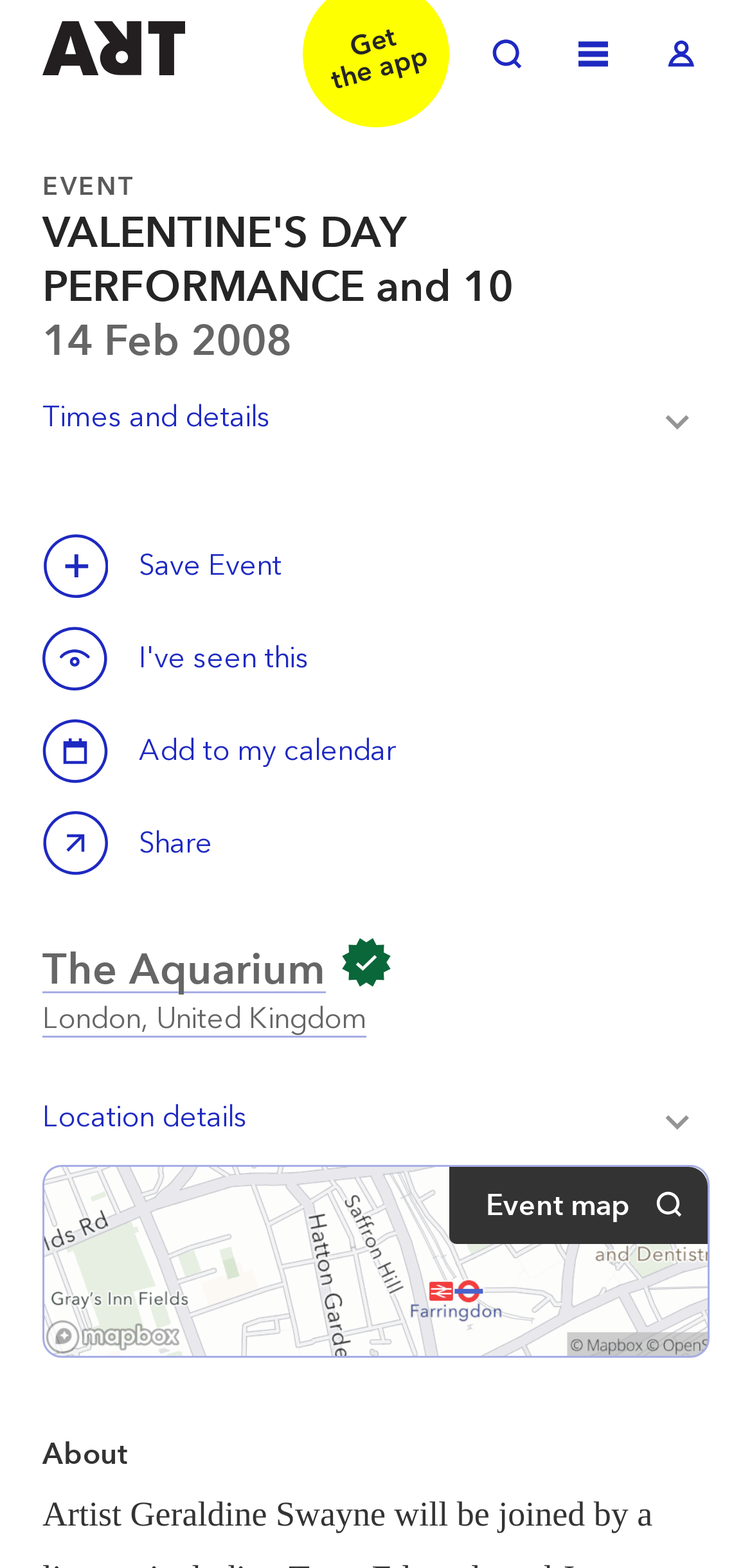Identify the bounding box for the element characterized by the following description: "Welcome to ArtRabbit".

[0.056, 0.014, 0.249, 0.048]